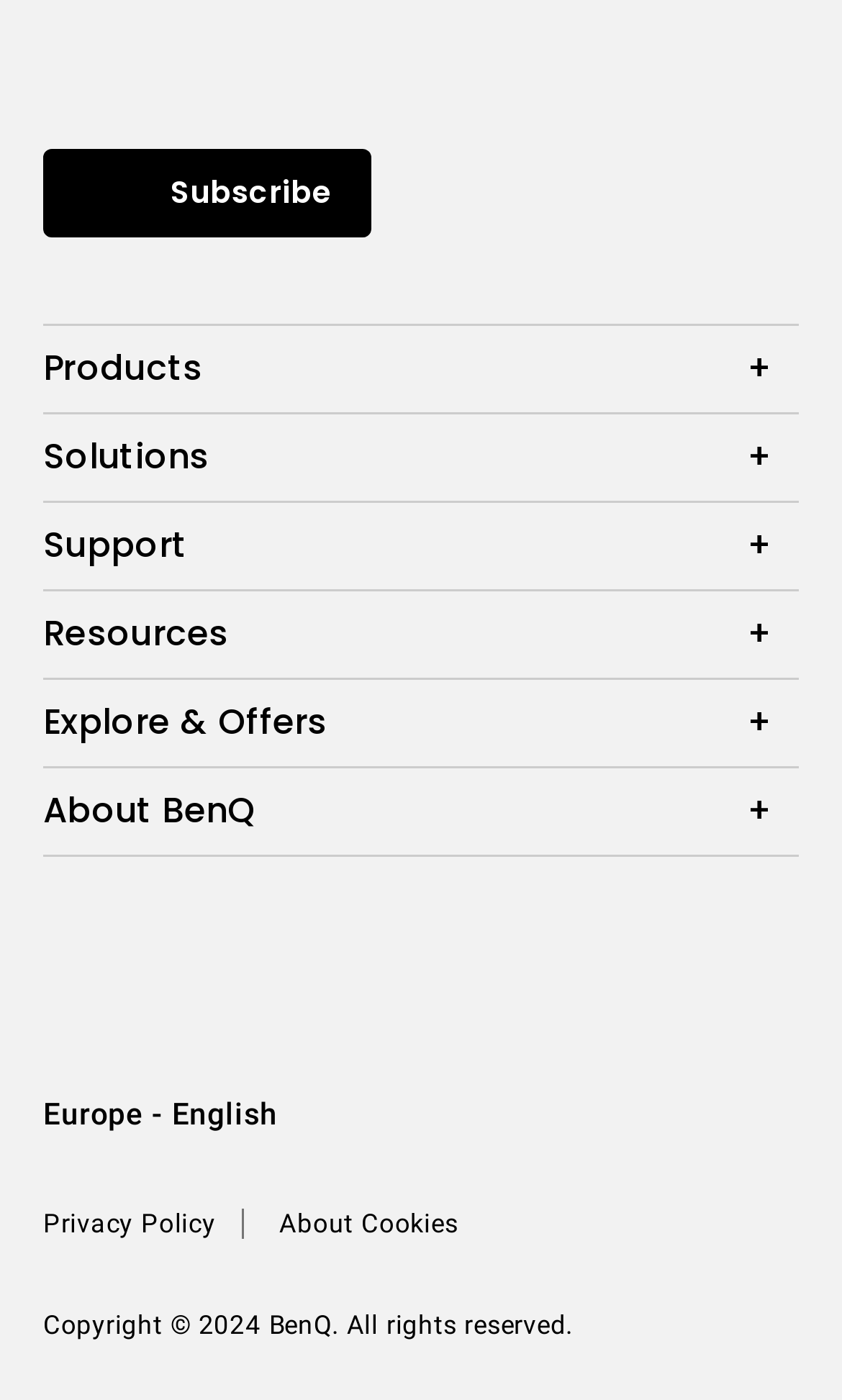How many payment methods are accepted?
Respond to the question with a single word or phrase according to the image.

4